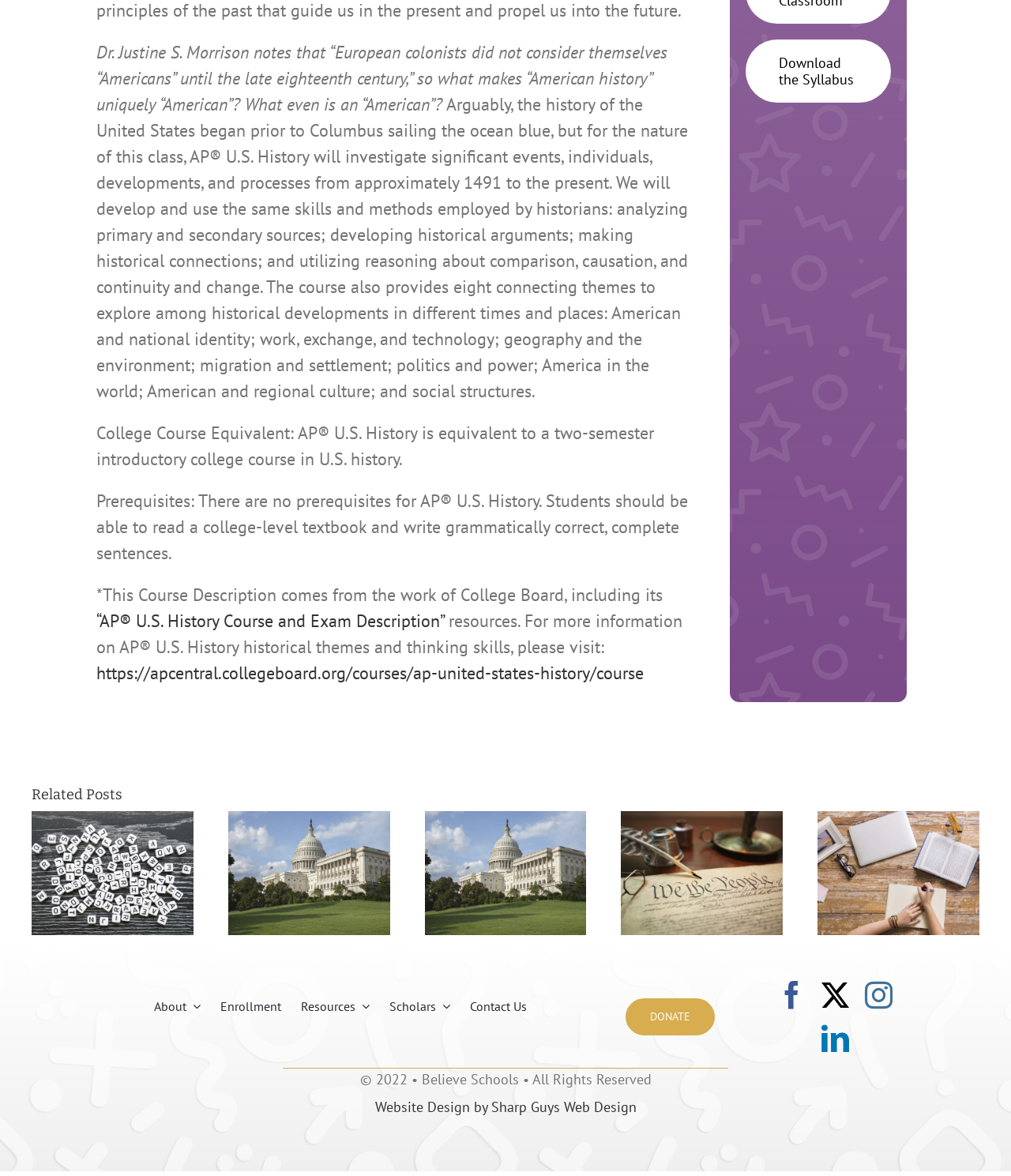What is the prerequisite for AP U.S. History?
Look at the screenshot and give a one-word or phrase answer.

None